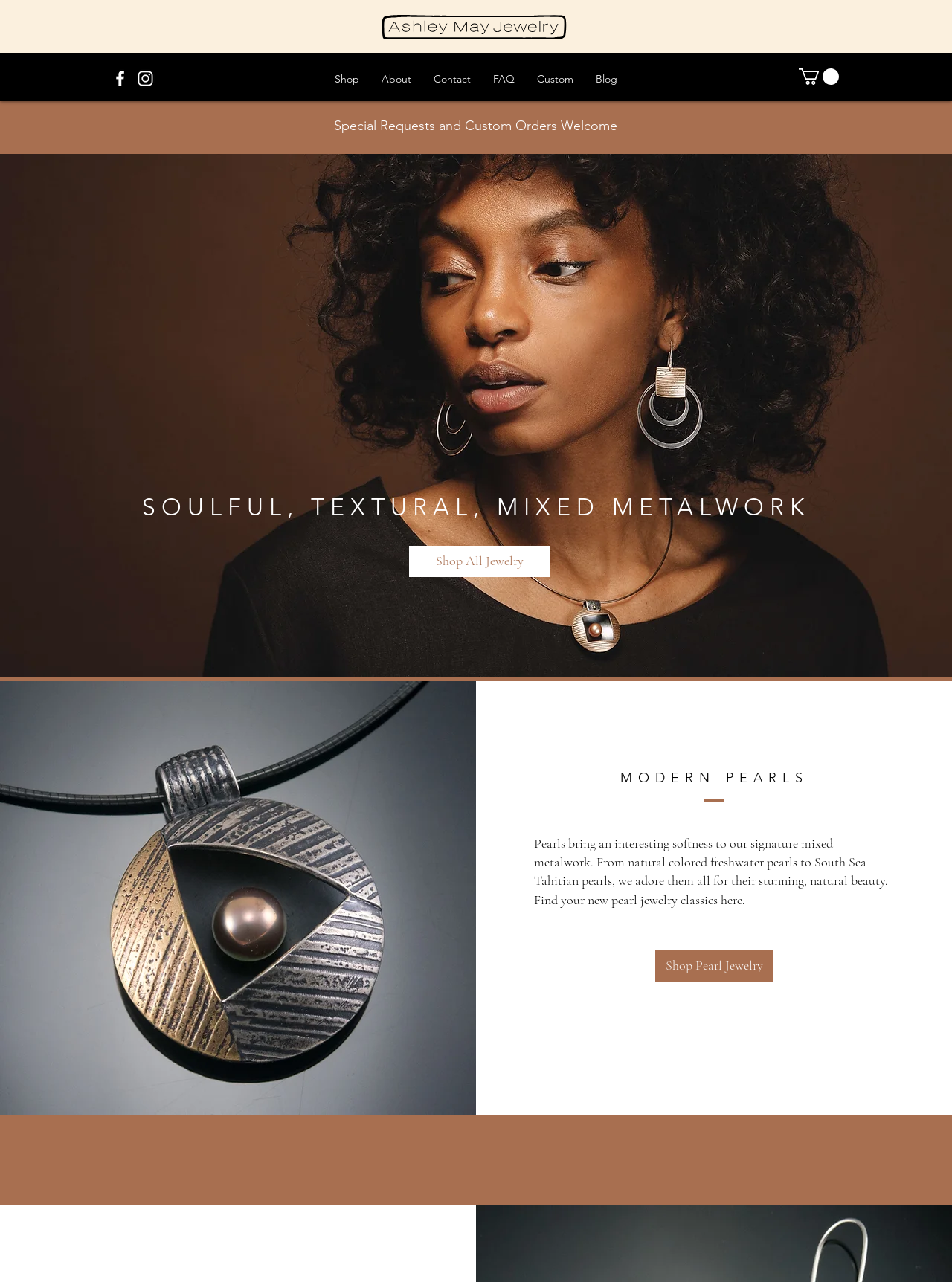What type of jewelry is featured on this website?
Please interpret the details in the image and answer the question thoroughly.

Based on the webpage's content, including the images and headings, it appears that the website features artisan-made jewelry, specifically mixed metalwork and pearl jewelry.